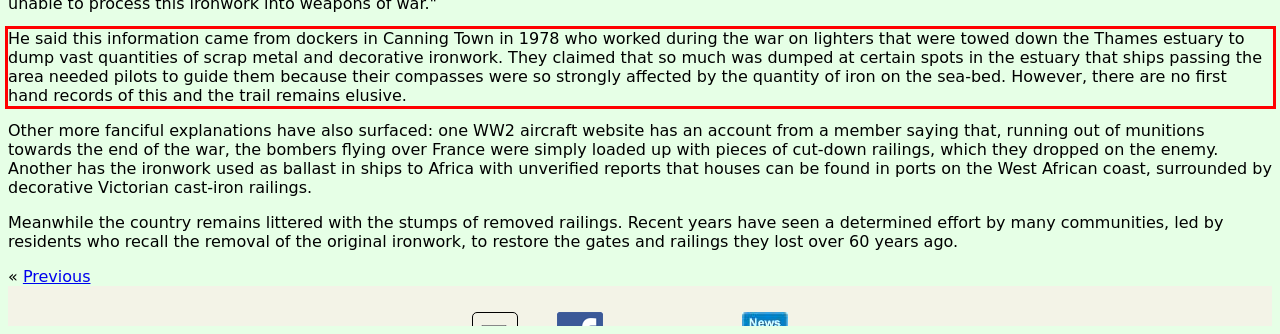Within the screenshot of the webpage, there is a red rectangle. Please recognize and generate the text content inside this red bounding box.

He said this information came from dockers in Canning Town in 1978 who worked during the war on lighters that were towed down the Thames estuary to dump vast quantities of scrap metal and decorative ironwork. They claimed that so much was dumped at certain spots in the estuary that ships passing the area needed pilots to guide them because their compasses were so strongly affected by the quantity of iron on the sea-bed. However, there are no first hand records of this and the trail remains elusive.